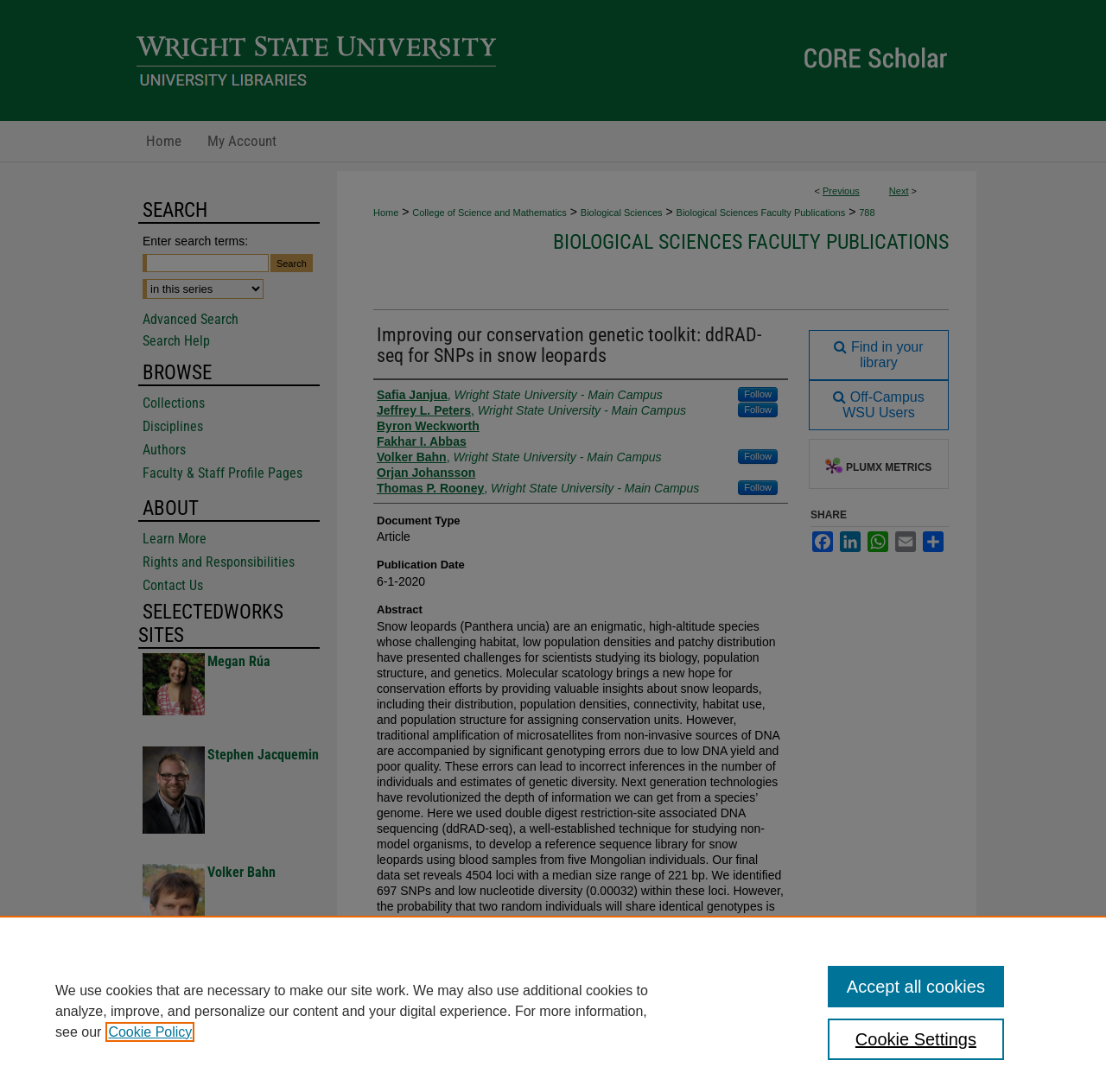Could you determine the bounding box coordinates of the clickable element to complete the instruction: "Follow Safia Janjua"? Provide the coordinates as four float numbers between 0 and 1, i.e., [left, top, right, bottom].

[0.667, 0.354, 0.703, 0.368]